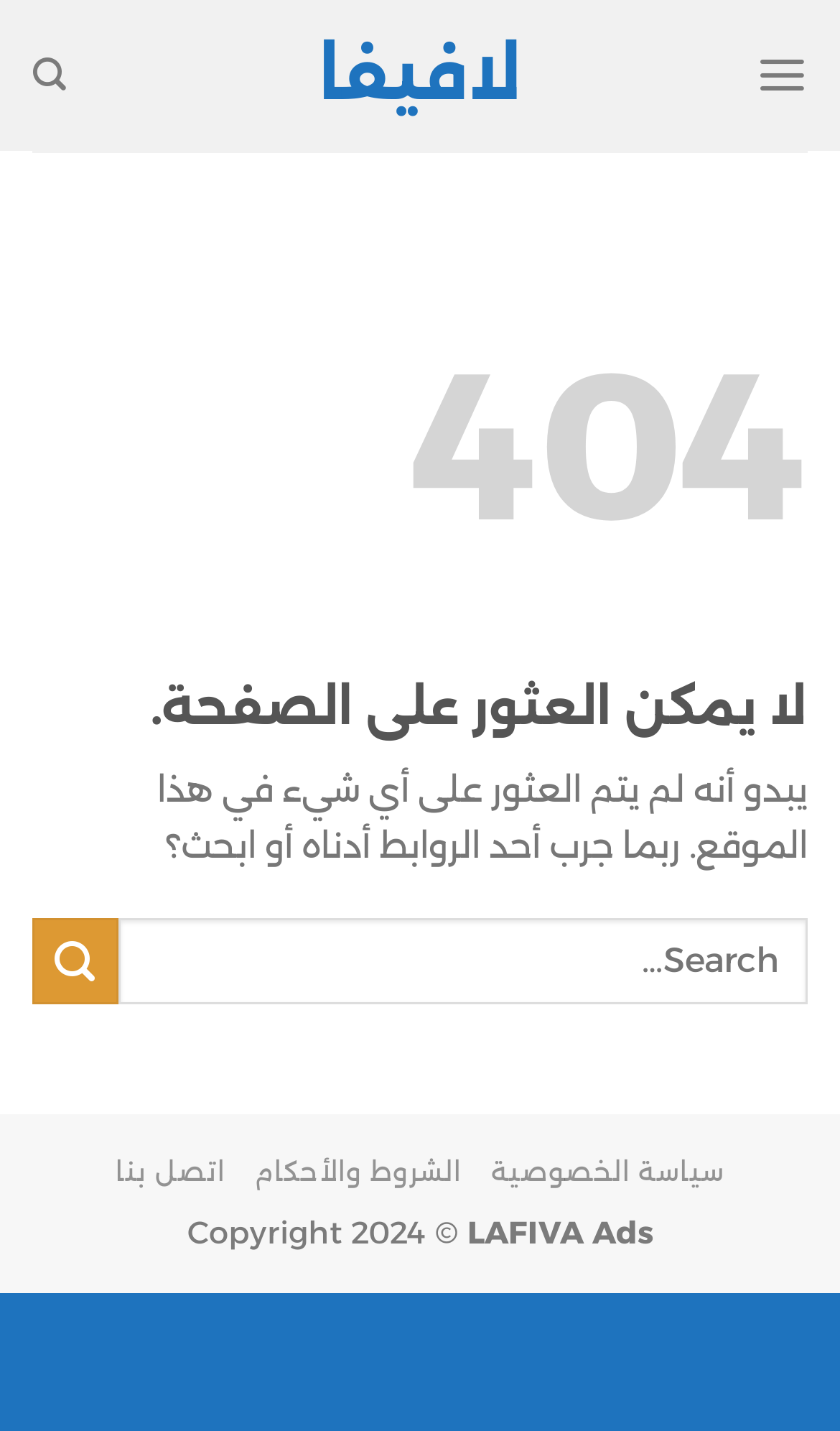Determine the webpage's heading and output its text content.

لا يمكن العثور على الصفحة.